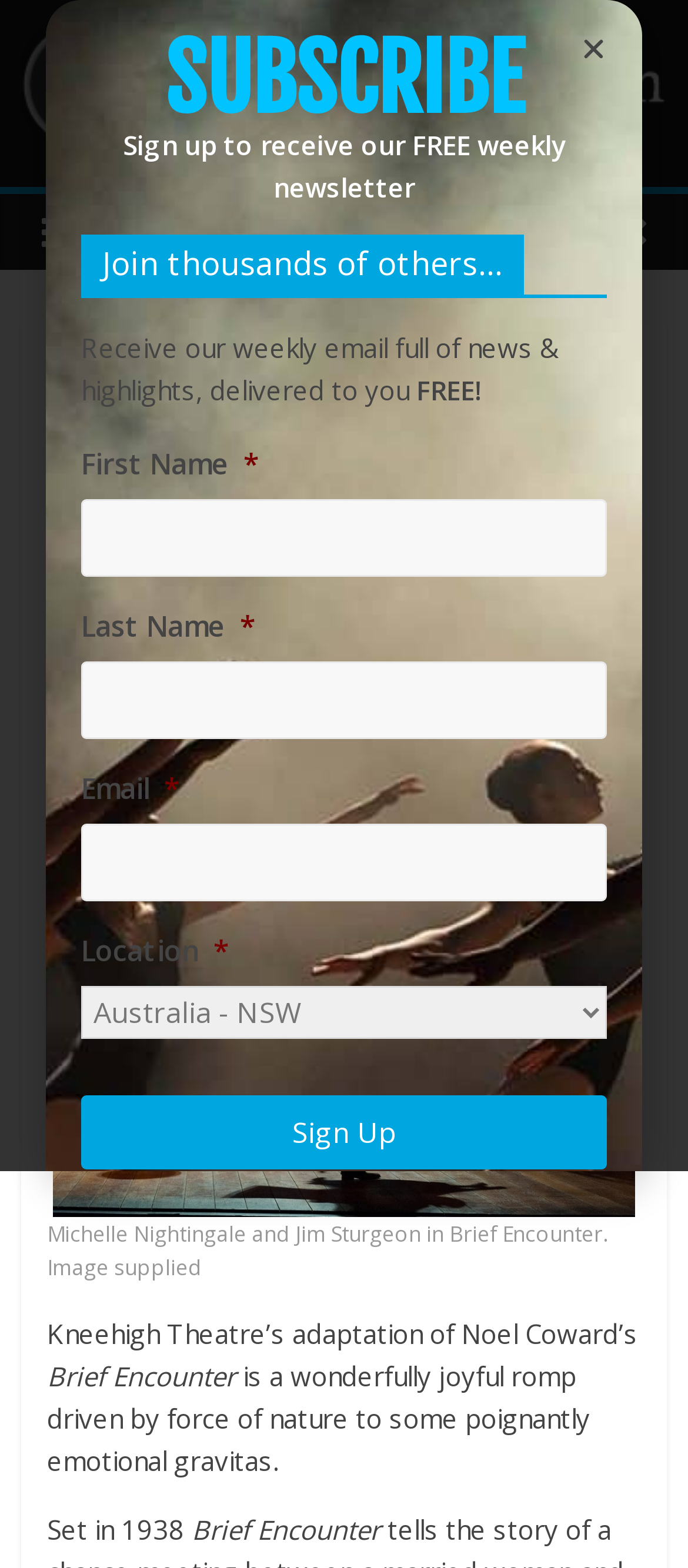What is the name of the play?
Provide a fully detailed and comprehensive answer to the question.

The name of the play can be found in the heading 'Noel Coward’s Brief Encounter in The Dunstan Playhouse' and also in the static text 'Brief Encounter'.